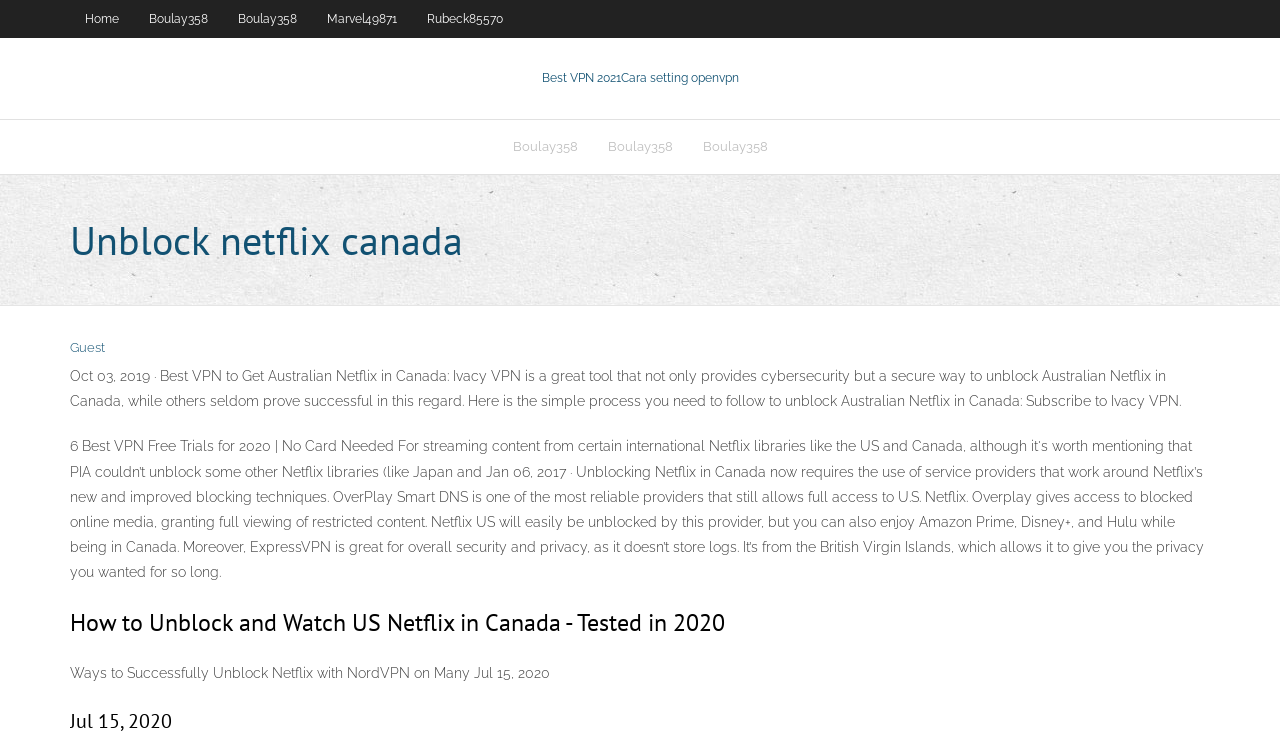Please locate the UI element described by "<img src="http://www.border-now.com/images/logo.jpg" alt="Border-Now">" and provide its bounding box coordinates.

None